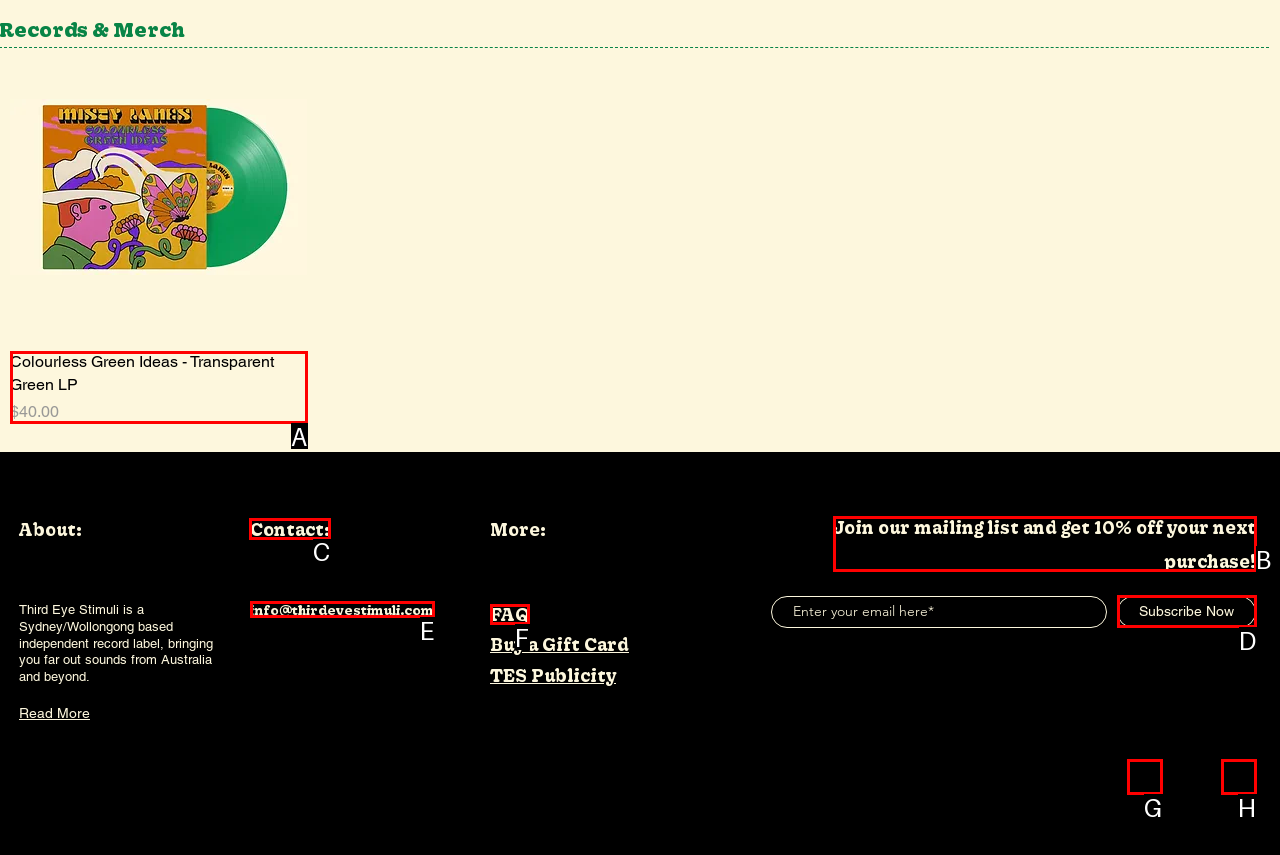Determine which UI element you should click to perform the task: Contact the record label
Provide the letter of the correct option from the given choices directly.

C